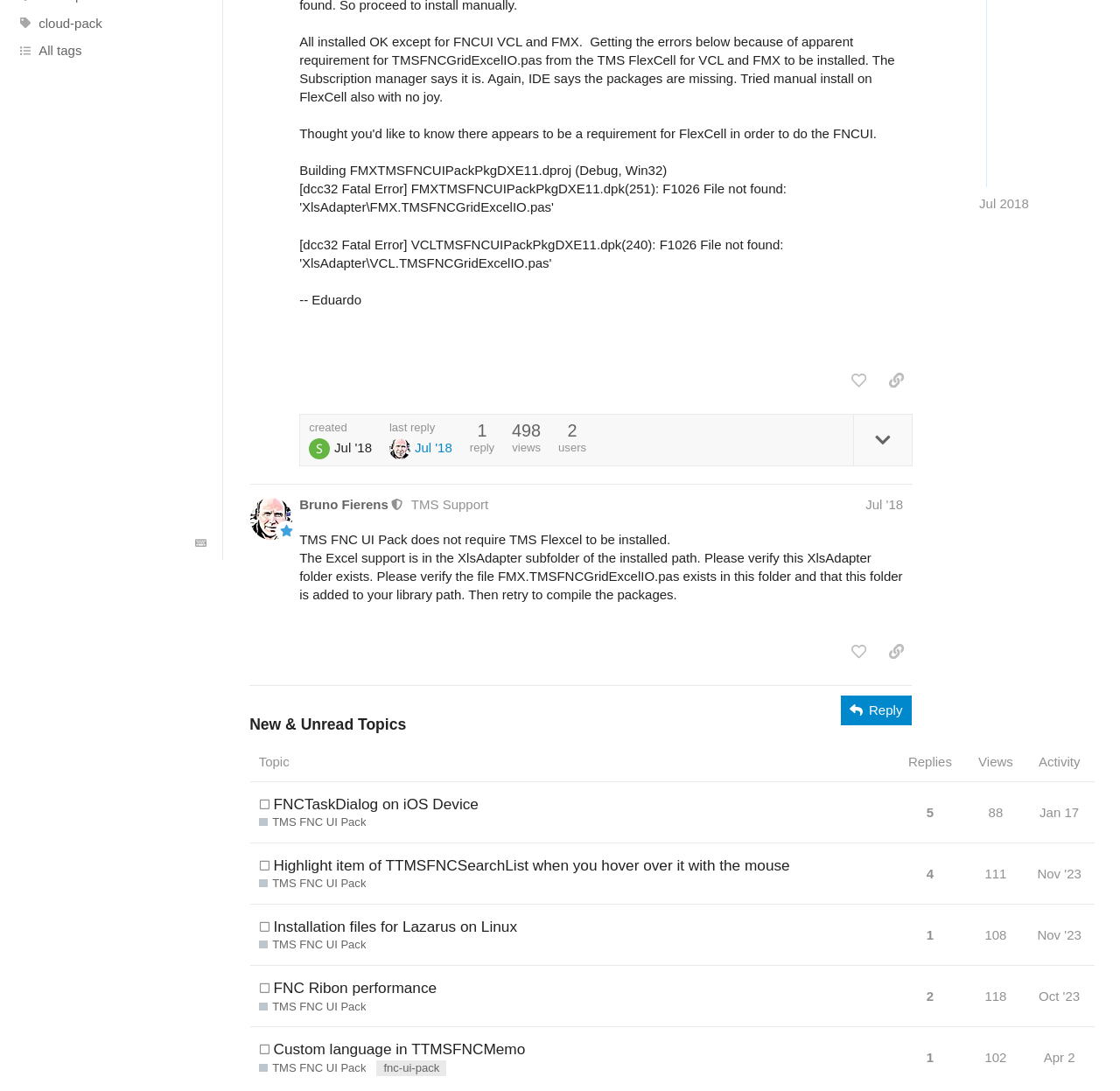Determine the bounding box coordinates for the UI element described. Format the coordinates as (top-left x, top-left y, bottom-right x, bottom-right y) and ensure all values are between 0 and 1. Element description: TMS FNC UI Pack

[0.231, 0.803, 0.327, 0.818]